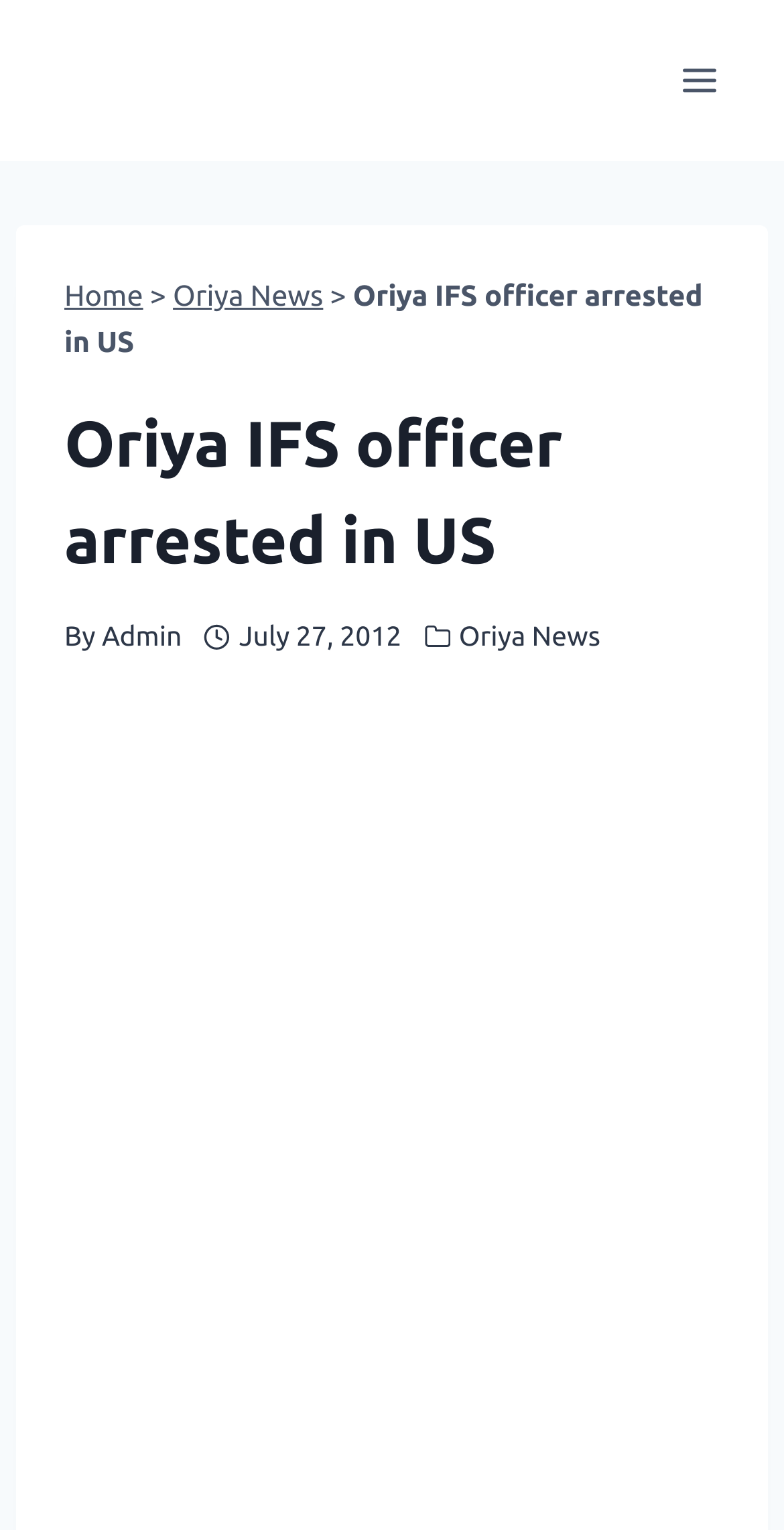Predict the bounding box coordinates for the UI element described as: "Home". The coordinates should be four float numbers between 0 and 1, presented as [left, top, right, bottom].

[0.082, 0.183, 0.183, 0.204]